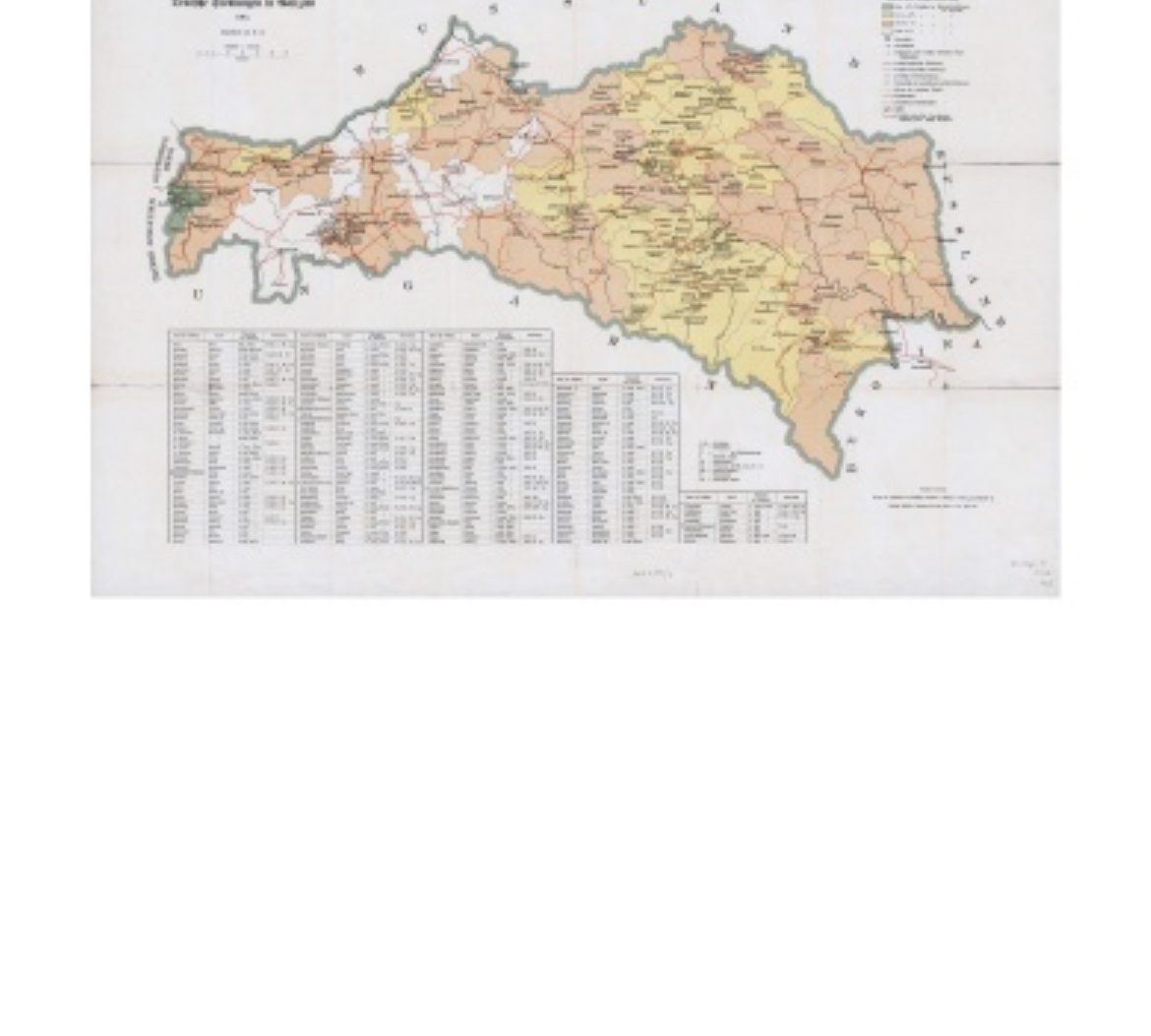Given the element description: "National Library of Poland", predict the bounding box coordinates of the UI element it refers to, using four float numbers between 0 and 1, i.e., [left, top, right, bottom].

[0.0, 0.192, 0.859, 0.298]